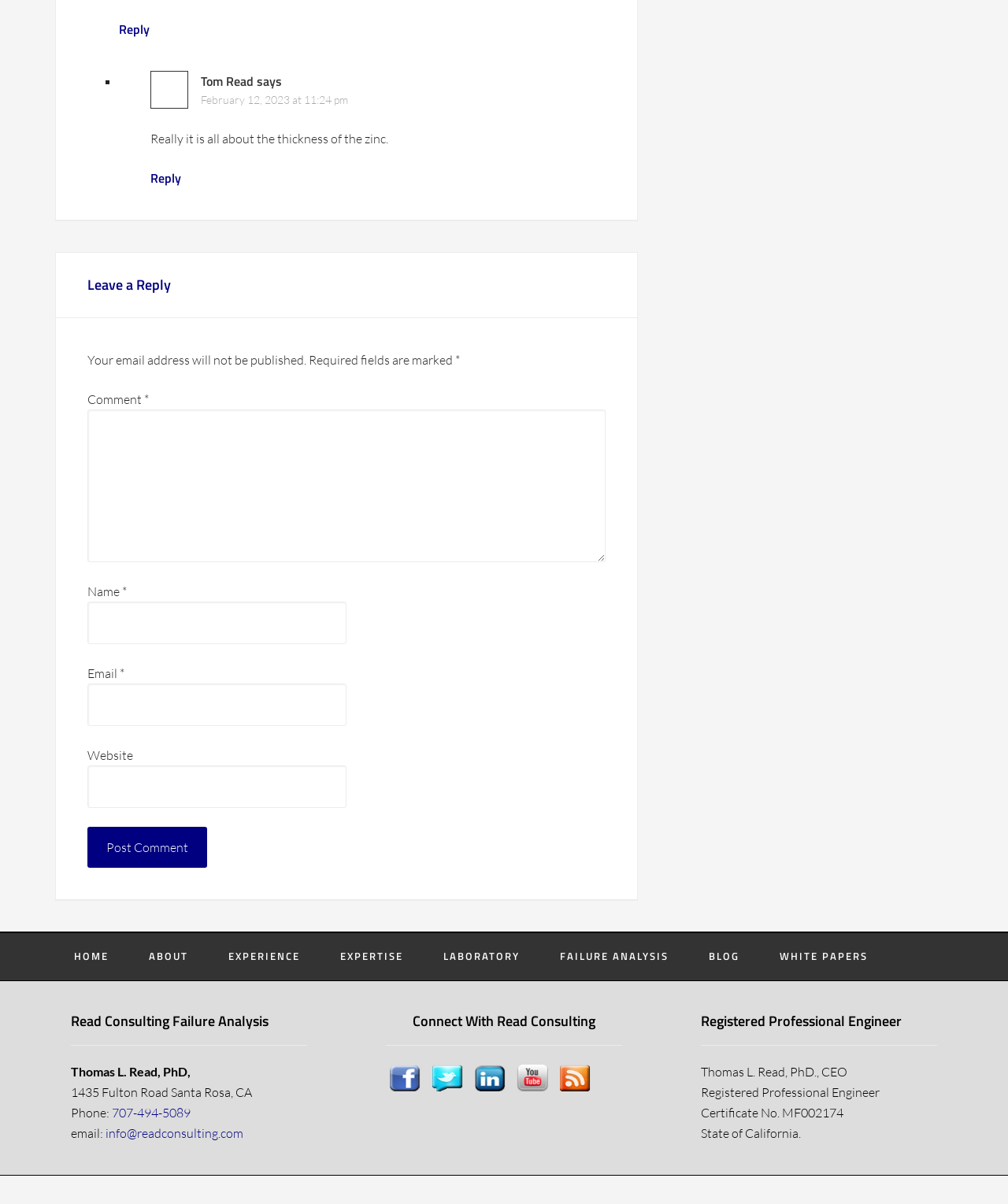Please determine the bounding box coordinates of the element to click in order to execute the following instruction: "Connect with Read Consulting on Facebook". The coordinates should be four float numbers between 0 and 1, specified as [left, top, right, bottom].

[0.383, 0.896, 0.425, 0.909]